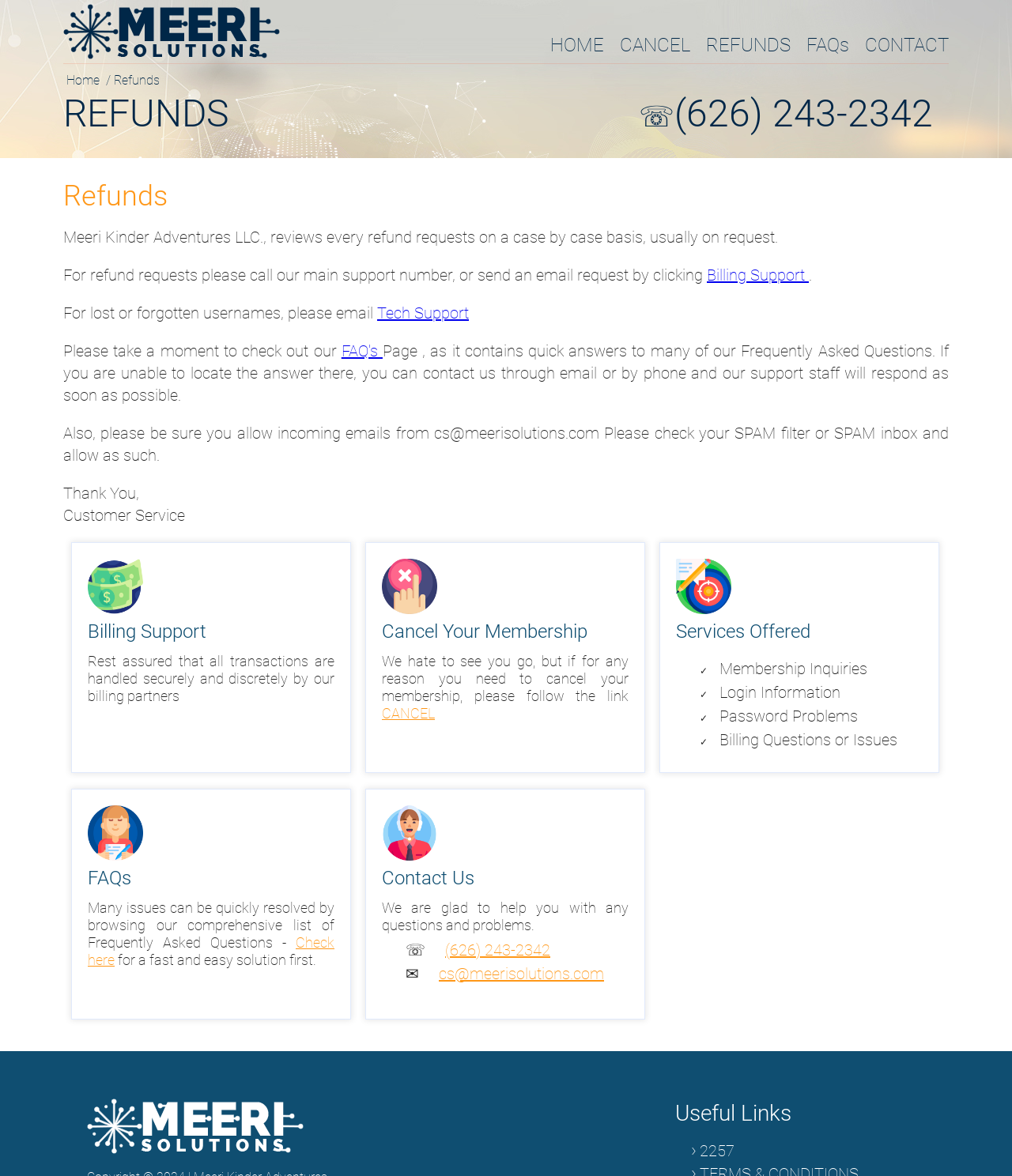Specify the bounding box coordinates of the element's region that should be clicked to achieve the following instruction: "Click on HOME". The bounding box coordinates consist of four float numbers between 0 and 1, in the format [left, top, right, bottom].

[0.528, 0.029, 0.597, 0.048]